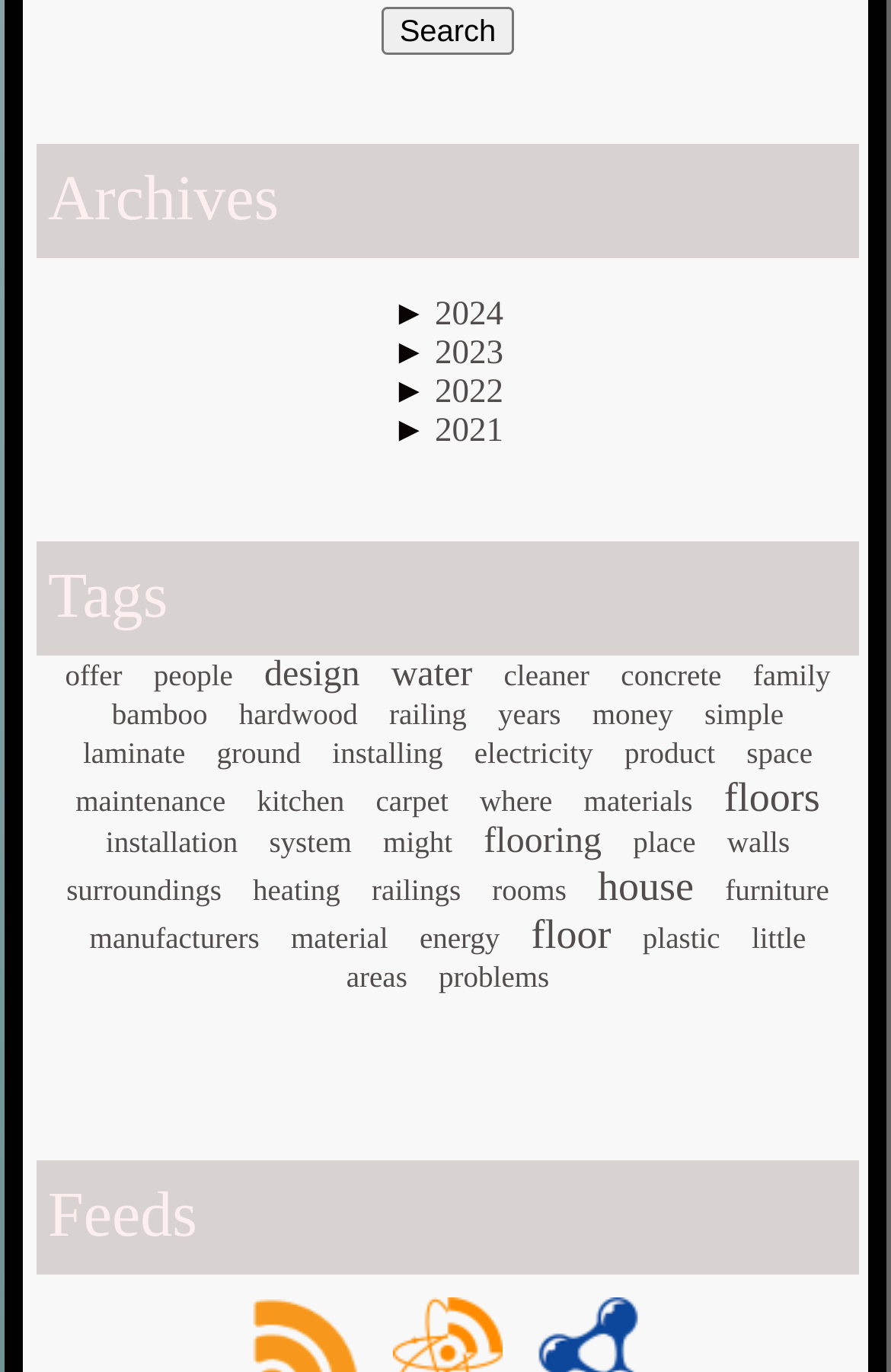Locate the bounding box coordinates of the area to click to fulfill this instruction: "Go to the 'Feeds' section". The bounding box should be presented as four float numbers between 0 and 1, in the order [left, top, right, bottom].

[0.041, 0.847, 0.964, 0.93]